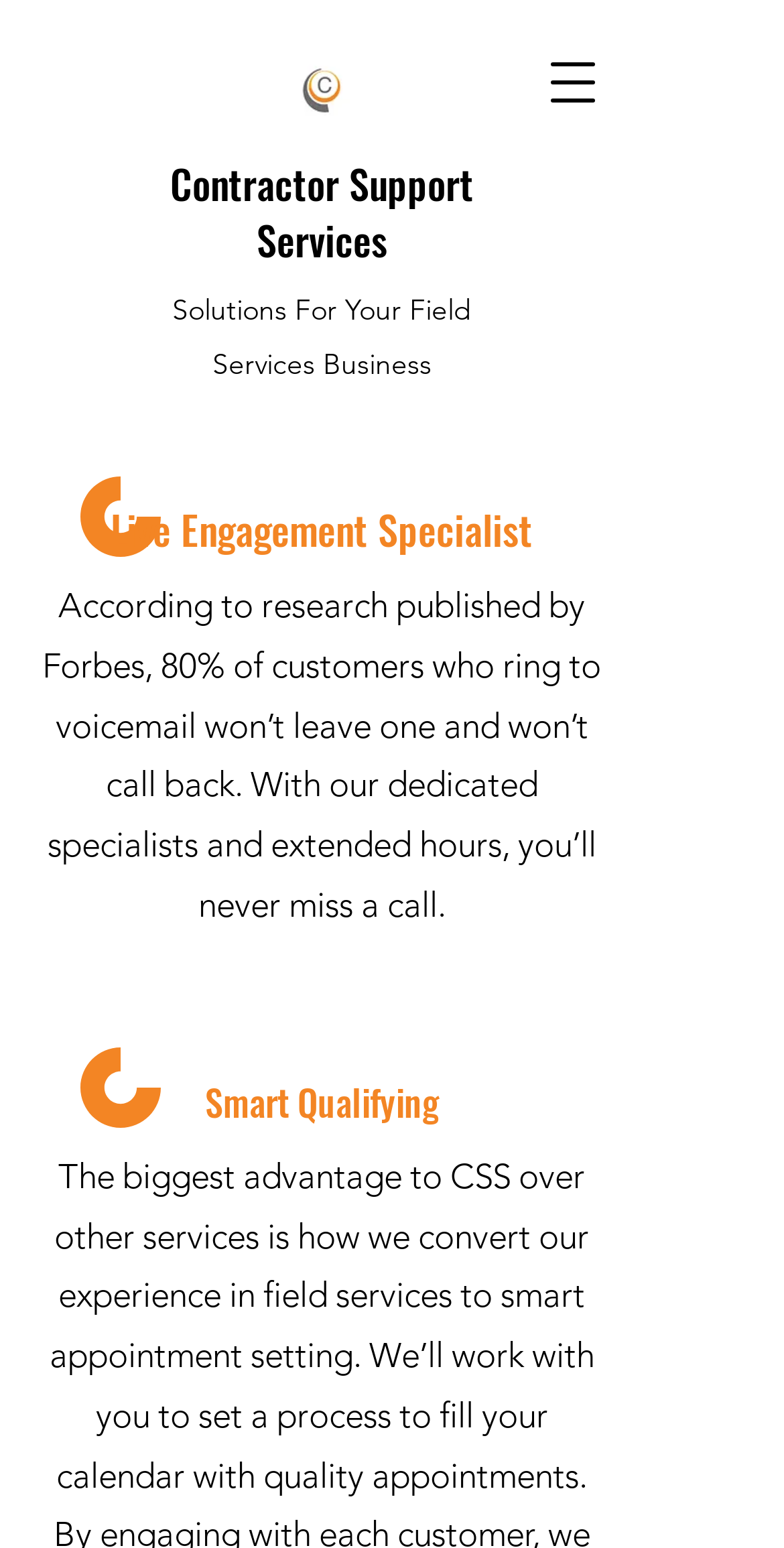What type of image is displayed on the webpage?
Please give a detailed and elaborate answer to the question based on the image.

The image displayed on the webpage is described as 'Icon clear background smaller.jpg', suggesting that it is a smaller version of an icon with a clear background, but the exact nature or purpose of the icon is not specified.